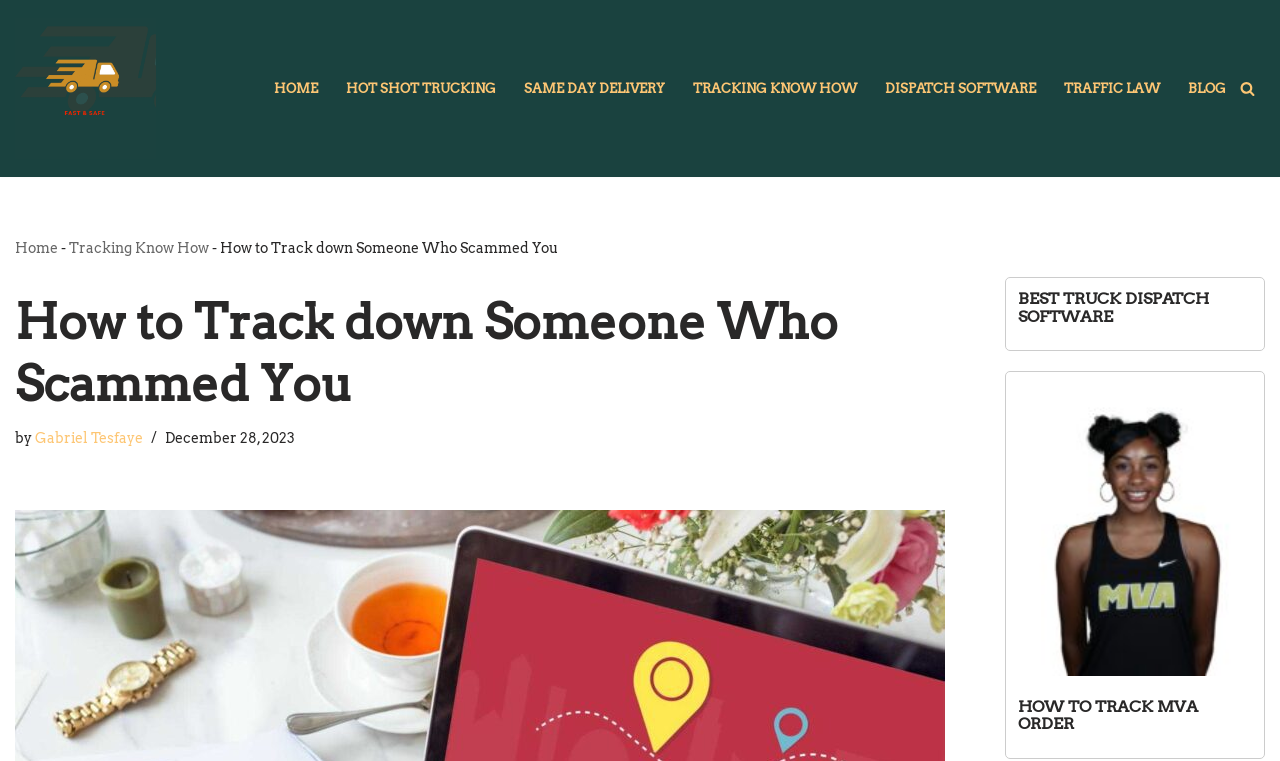Offer a detailed explanation of the webpage layout and contents.

The webpage is about tracking down someone who scammed you, with a focus on gathering evidence and reporting it to the authorities. At the top left corner, there is a logo and a link to "Stamp Your Good Navigating the Logistics Landscape". Below this, there is a primary navigation menu with links to various sections, including "HOME", "HOT SHOT TRUCKING", "SAME DAY DELIVERY", "TRACKING KNOW HOW", "DISPATCH SOFTWARE", "TRAFFIC LAW", and "BLOG". 

To the right of the navigation menu, there is a search link with a small image. Below the navigation menu, there is a breadcrumbs section with links to "Home" and "Tracking Know How", followed by the title of the current page, "How to Track down Someone Who Scammed You". 

The main content of the page starts with a heading that matches the title, followed by the author's name, "Gabriel Tesfaye", and the date "December 28, 2023". The rest of the page is divided into sections, with links to related topics, such as "BEST TRUCK DISPATCH SOFTWARE" and "How to Track Mva Order", accompanied by images and headings.